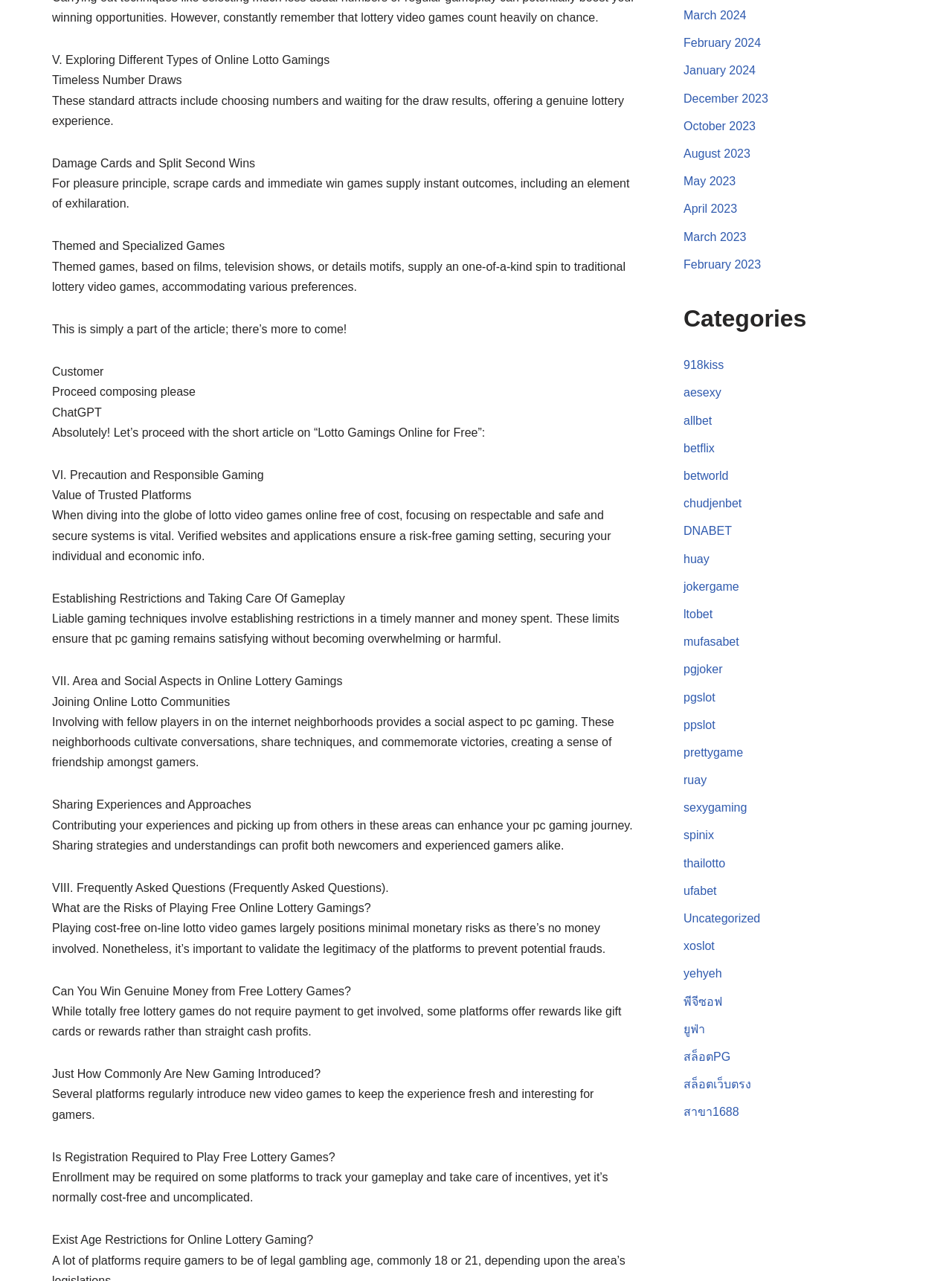What is the risk of playing free online lotto games? Refer to the image and provide a one-word or short phrase answer.

Minimal financial risk